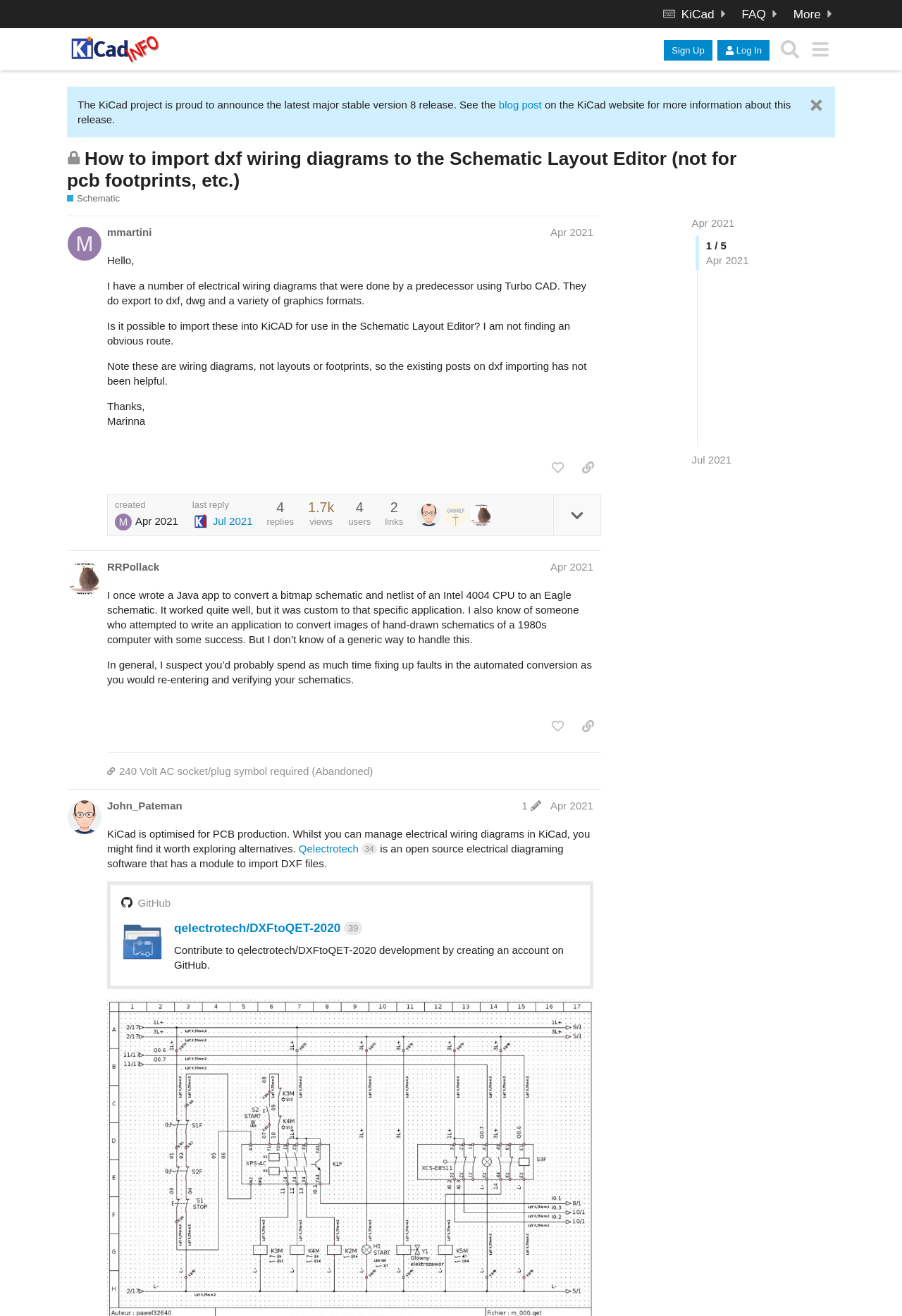Determine the bounding box coordinates of the clickable region to follow the instruction: "Click the 'Sign Up' button".

[0.736, 0.031, 0.79, 0.046]